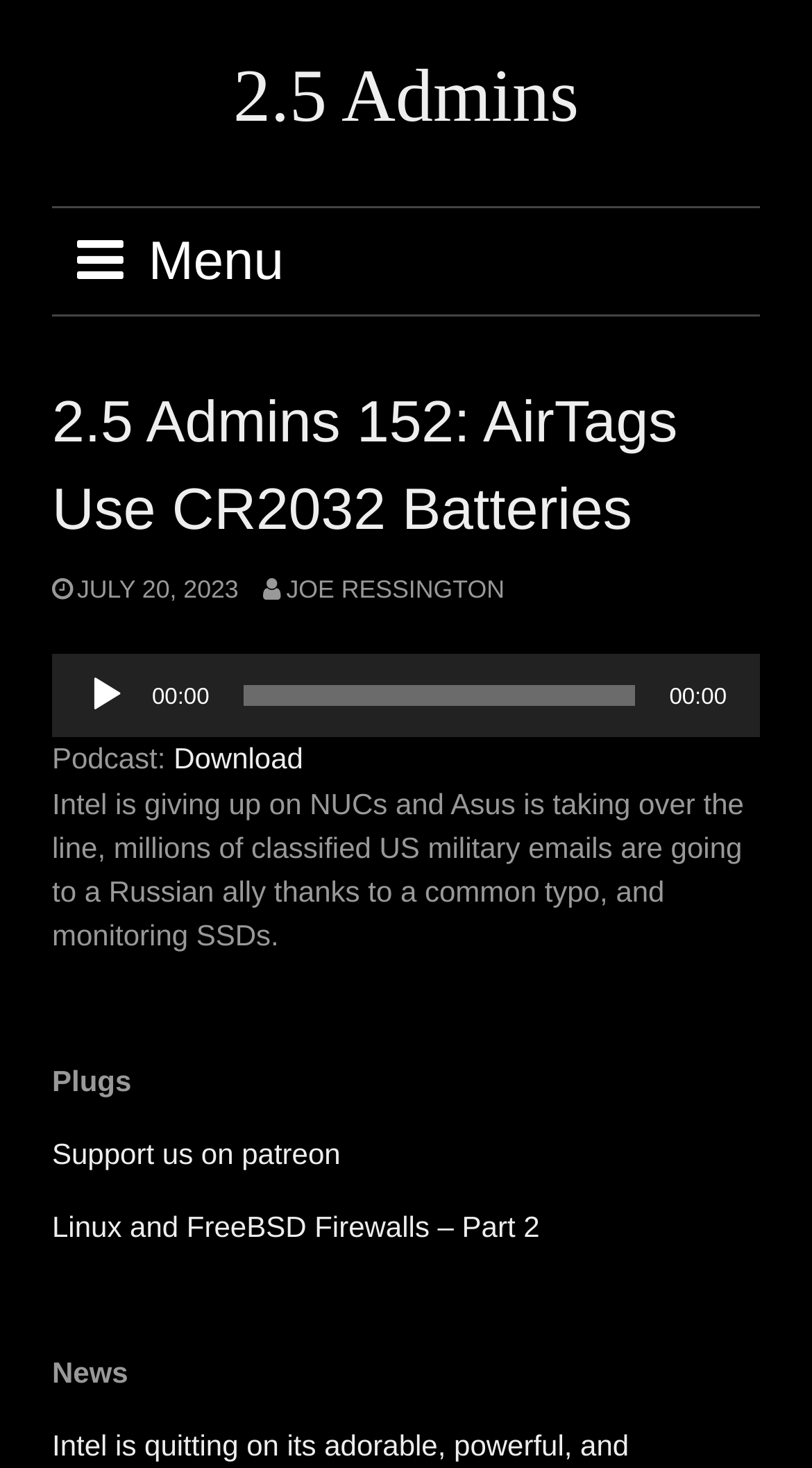Please locate the UI element described by "Download" and provide its bounding box coordinates.

[0.214, 0.504, 0.373, 0.527]